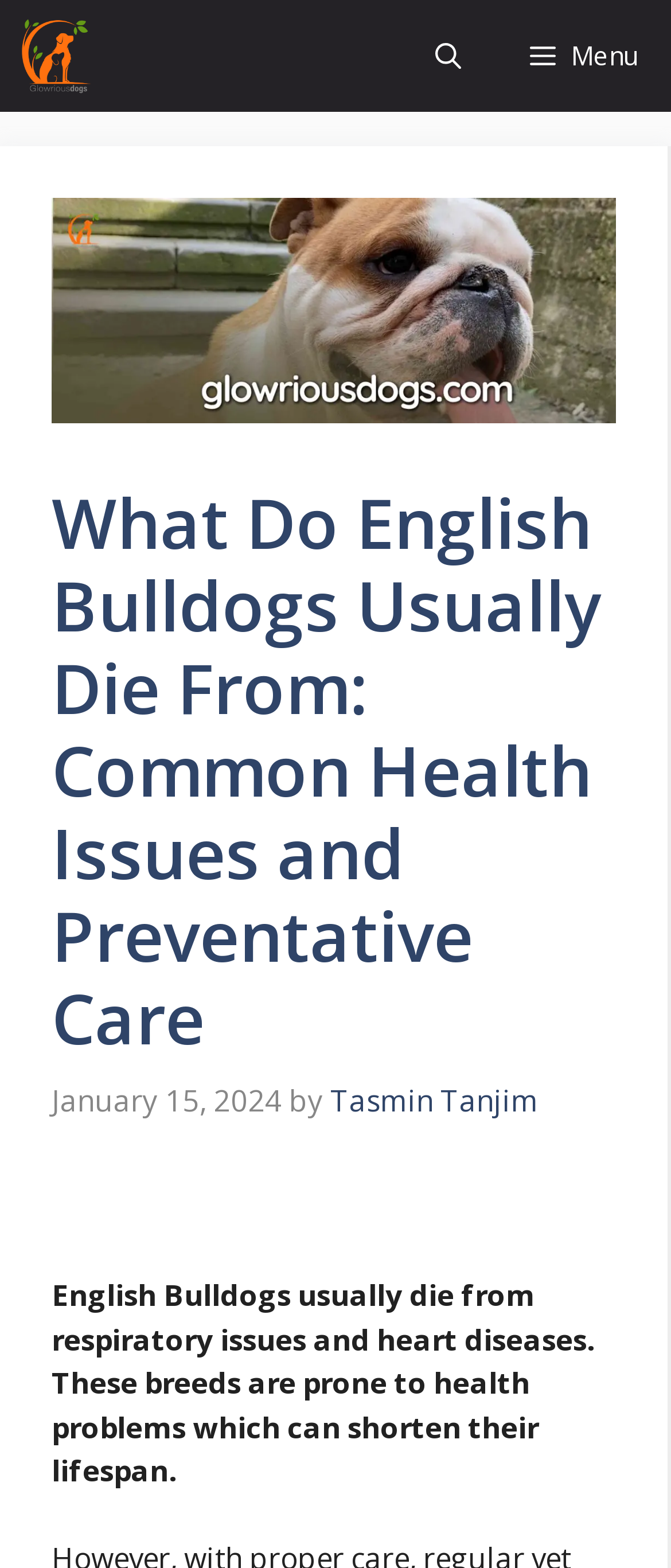Reply to the question with a single word or phrase:
What is the date of the article?

January 15, 2024